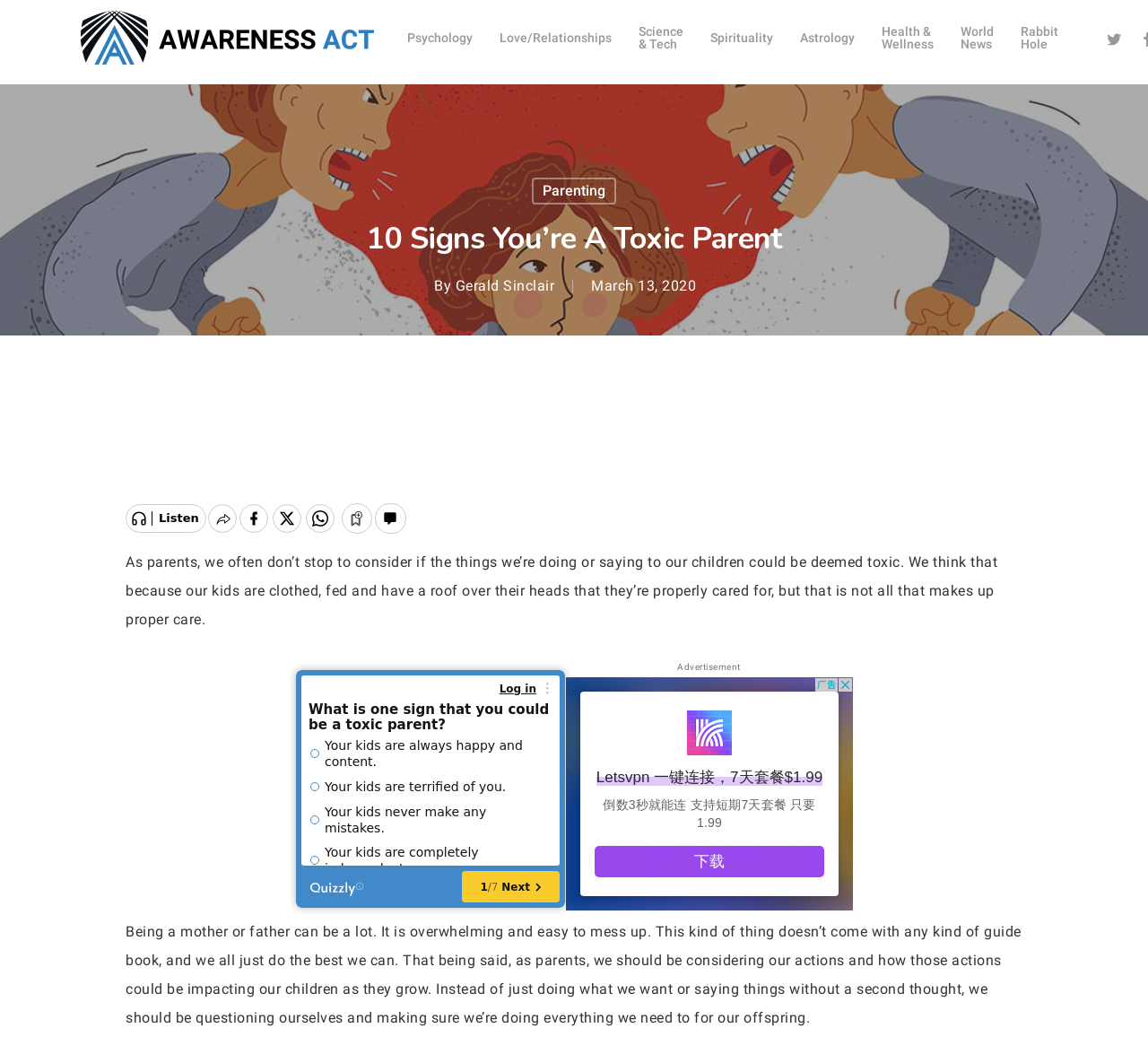Could you locate the bounding box coordinates for the section that should be clicked to accomplish this task: "close the search bar".

[0.902, 0.18, 0.92, 0.194]